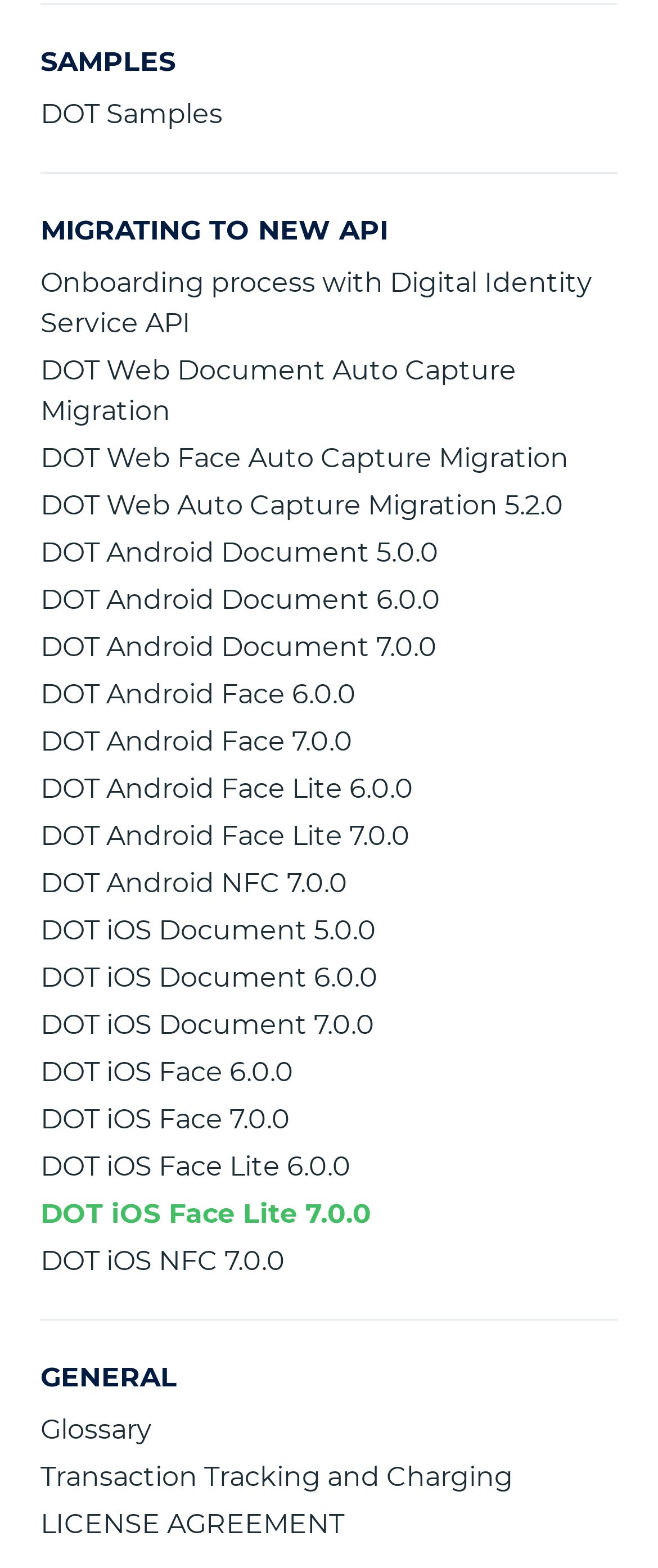Determine the bounding box coordinates of the clickable element necessary to fulfill the instruction: "Click on 'Why Are Your Cat’s Whiskers Turning Black?'". Provide the coordinates as four float numbers within the 0 to 1 range, i.e., [left, top, right, bottom].

None